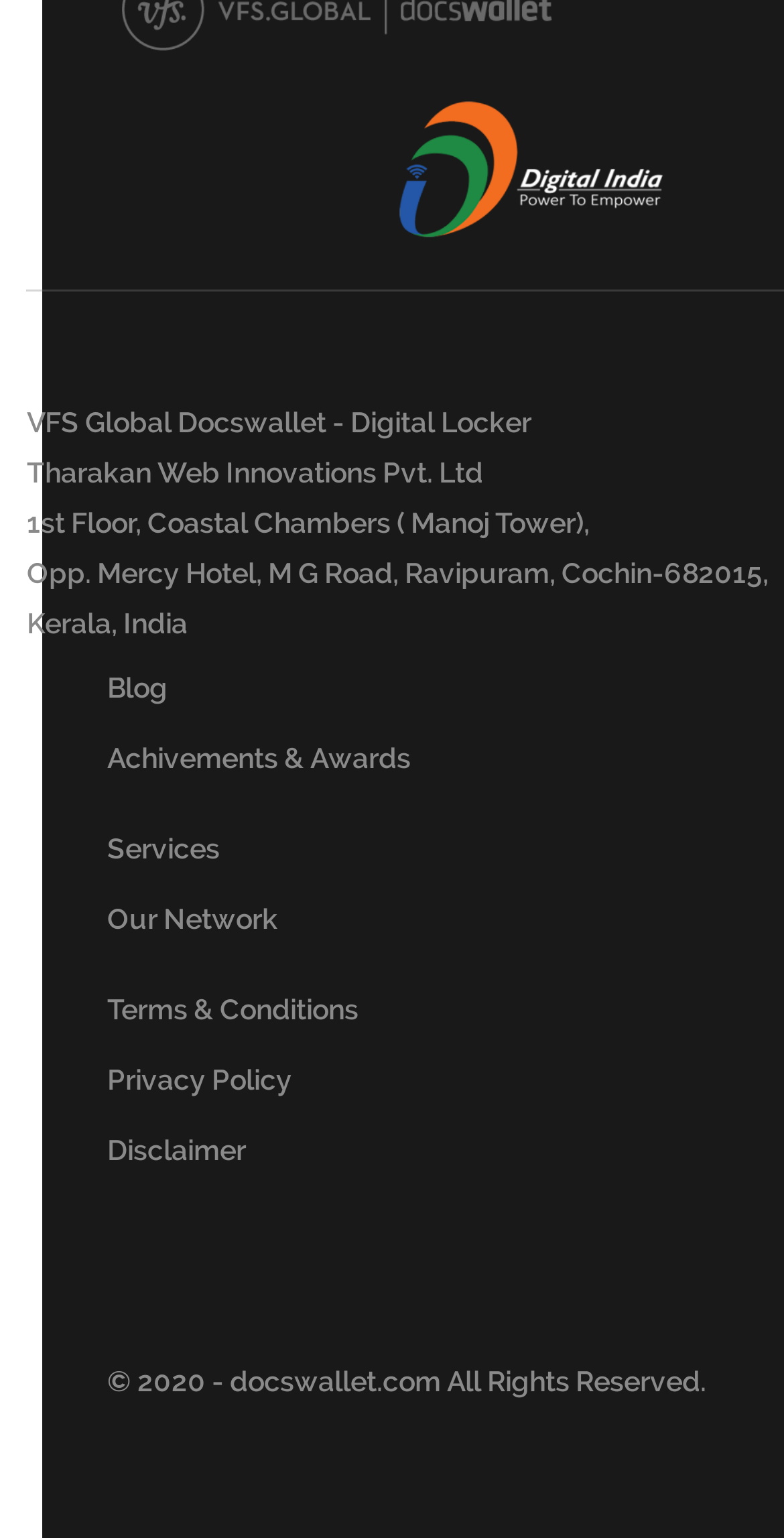Determine the bounding box coordinates of the element's region needed to click to follow the instruction: "read privacy policy". Provide these coordinates as four float numbers between 0 and 1, formatted as [left, top, right, bottom].

[0.137, 0.691, 0.373, 0.712]